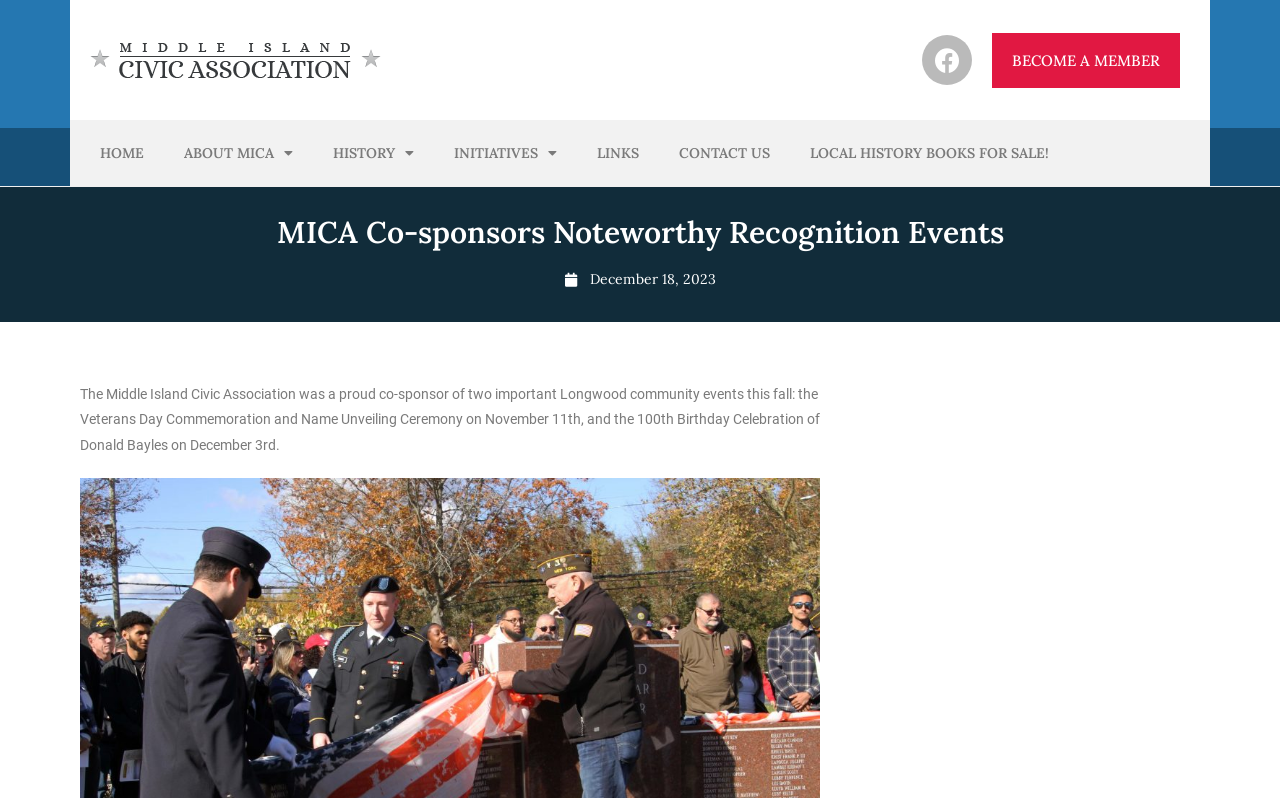Provide the bounding box coordinates in the format (top-left x, top-left y, bottom-right x, bottom-right y). All values are floating point numbers between 0 and 1. Determine the bounding box coordinate of the UI element described as: Contact Us

[0.515, 0.163, 0.617, 0.221]